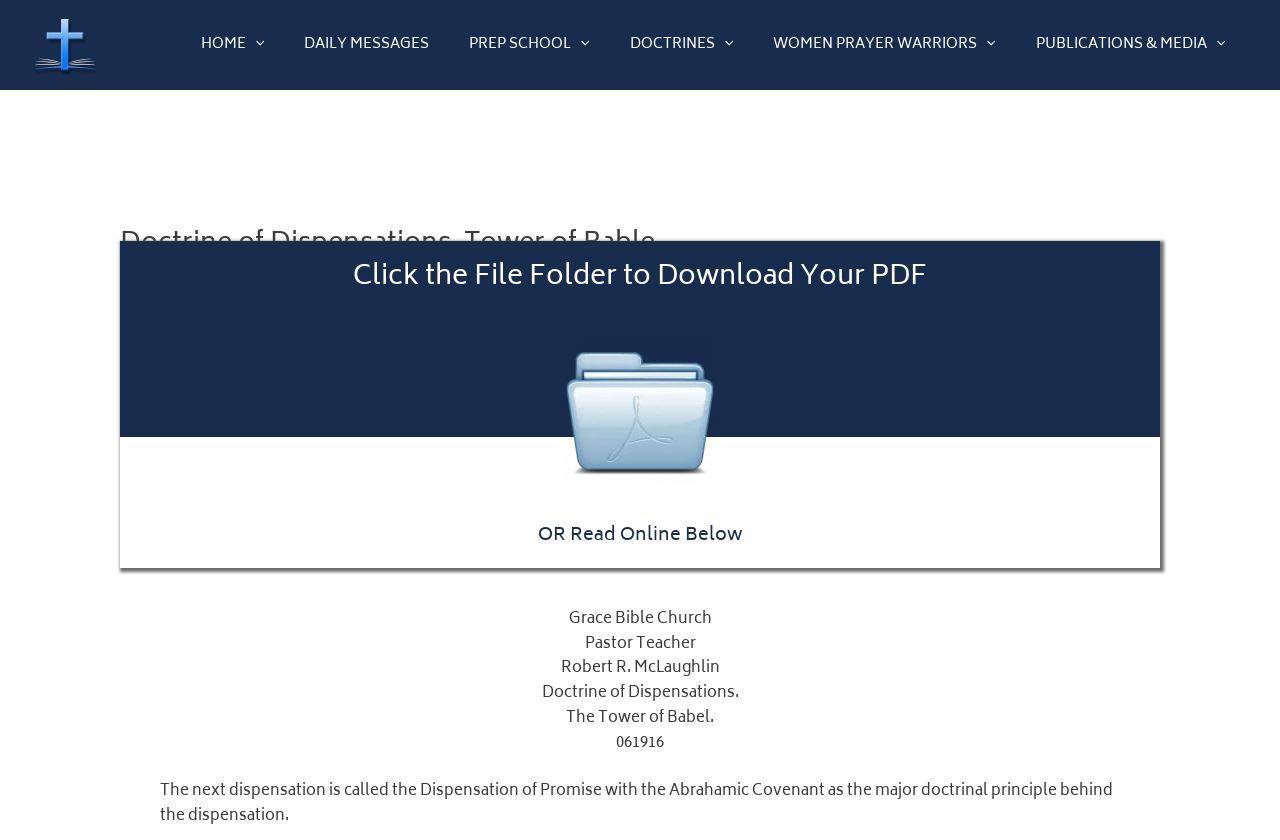Provide your answer to the question using just one word or phrase: What is the topic of the doctrine?

Dispensations